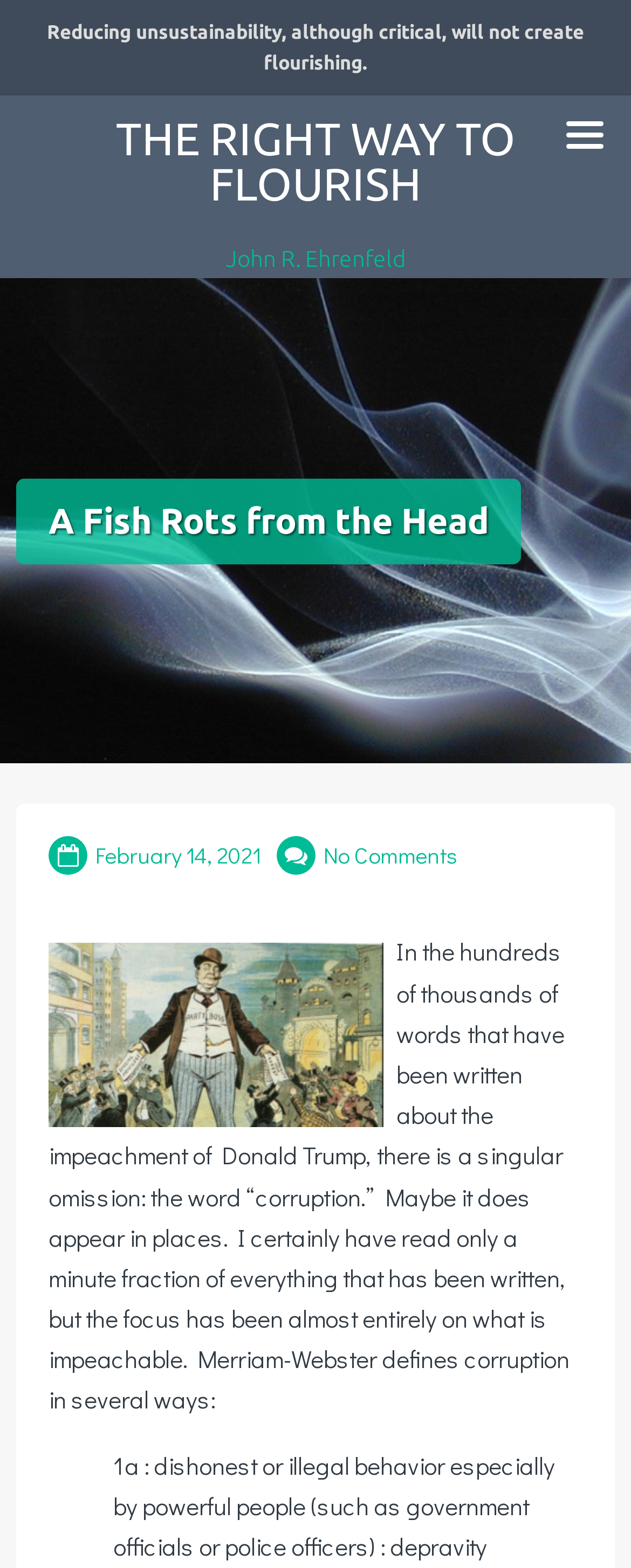Please find the bounding box for the UI component described as follows: "parent_node: HOME".

[0.879, 0.061, 1.0, 0.109]